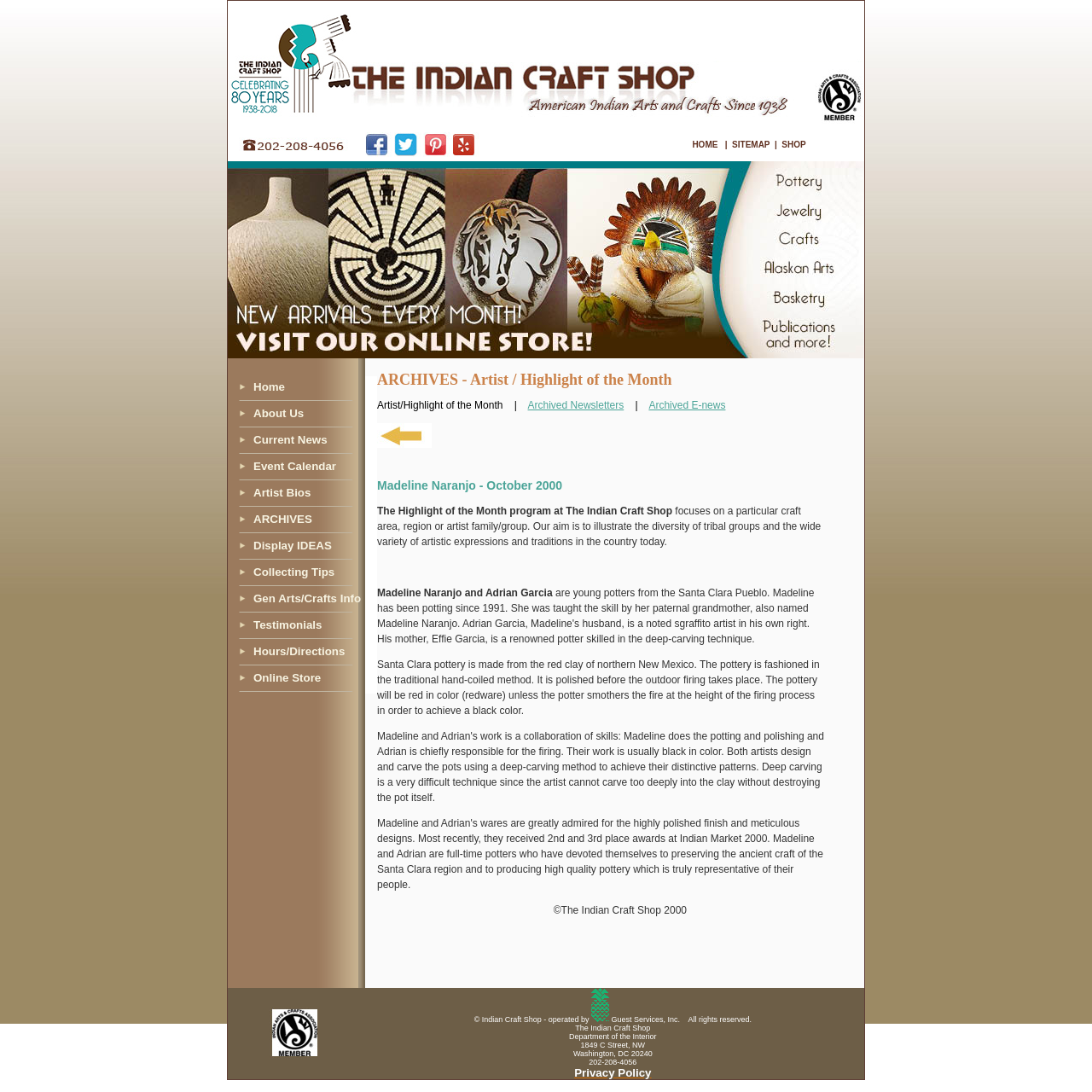What is the material used to make Santa Clara pottery?
Based on the image, answer the question with as much detail as possible.

The question is asking about the material used to make Santa Clara pottery. By reading the static text element, we can find the description of Santa Clara pottery, which states that it is made from the red clay of northern New Mexico.